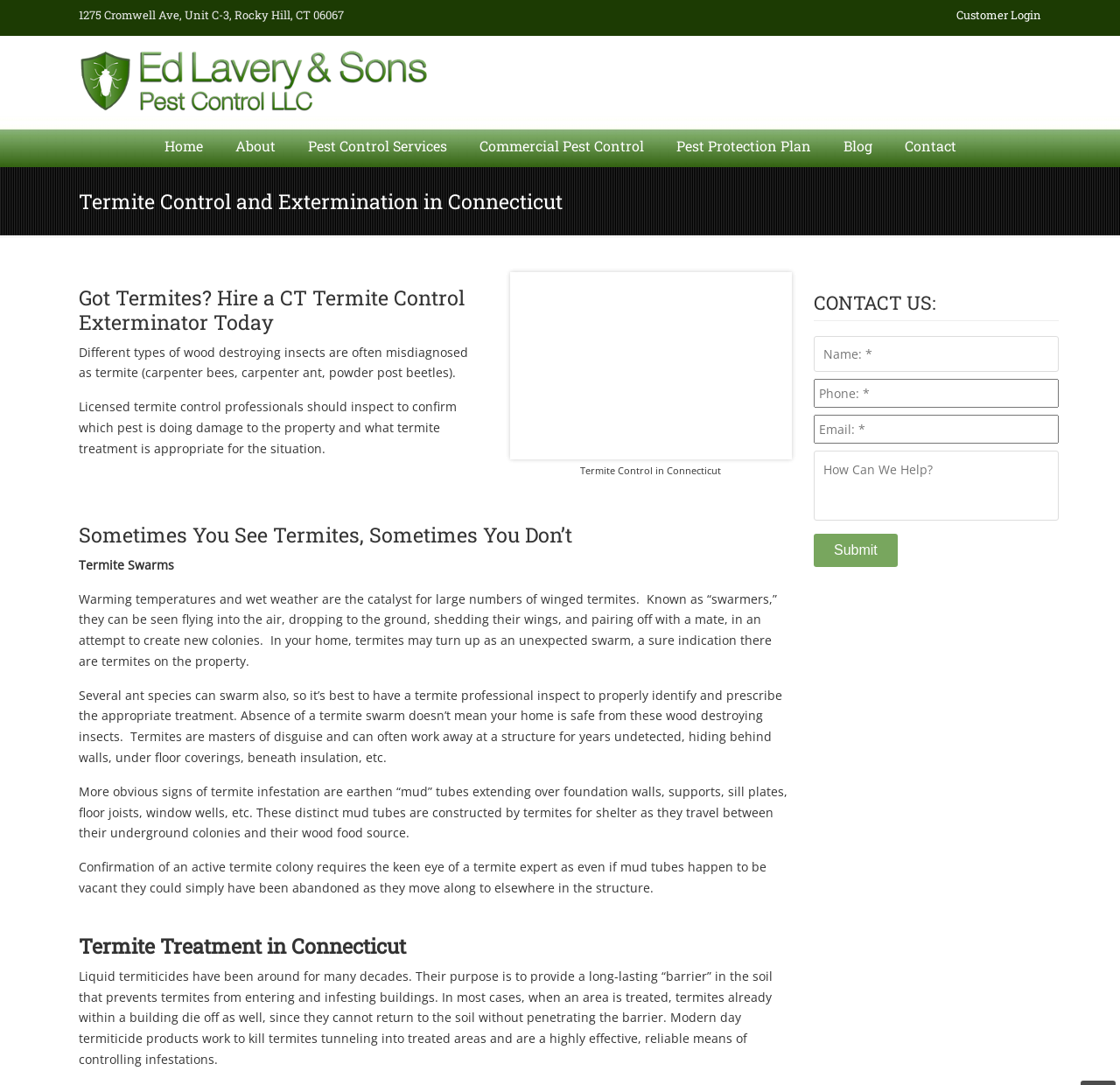Identify the coordinates of the bounding box for the element that must be clicked to accomplish the instruction: "Enter your name in the contact form".

[0.727, 0.31, 0.945, 0.343]